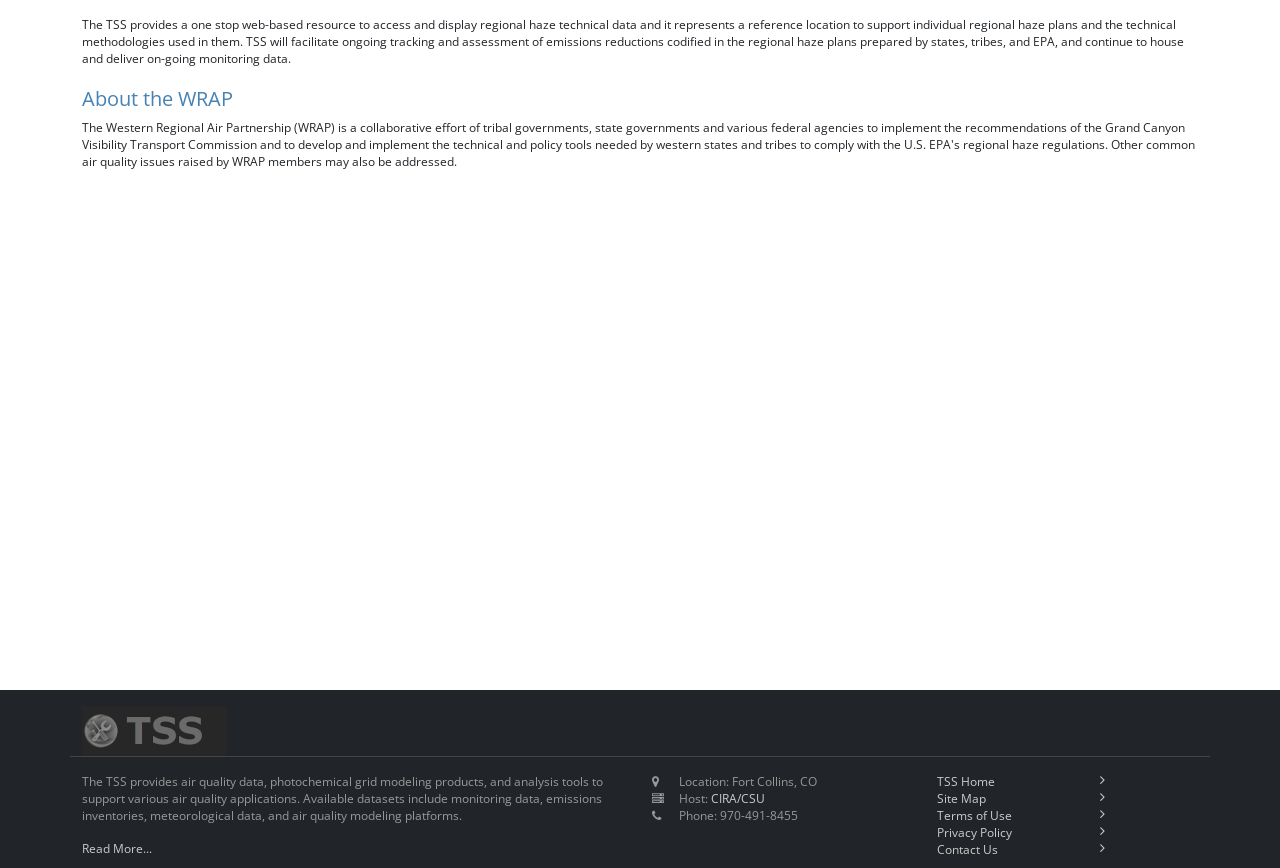What is the purpose of the TSS? Analyze the screenshot and reply with just one word or a short phrase.

Provide air quality data